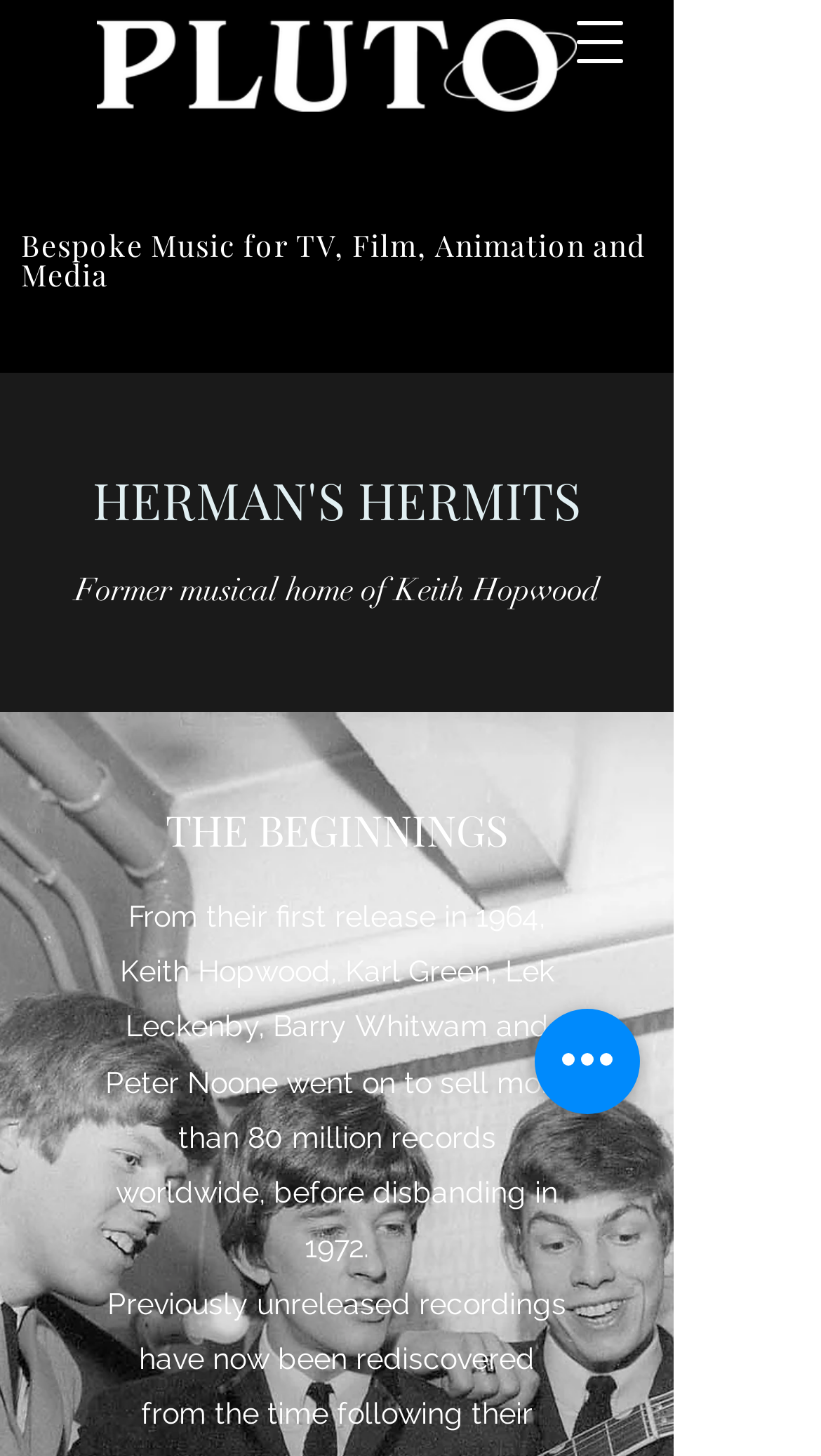Provide an in-depth caption for the elements present on the webpage.

The webpage is about Herman's Hermits, a musical group, and is hosted on Pluto Music. At the top right corner, there is a button to open a navigation menu. Next to it, on the top center, is the Pluto Music logo, which is an image of "Pluto White.png". 

Below the logo, there are two headings, "Music for Picture" and "Bespoke Music for TV, Film, Animation and Media", which are aligned to the left. Under these headings, the name "HERMAN'S HERMITS" is prominently displayed in a larger font. 

To the right of the name, there is a brief description of the group, stating that it was the former musical home of Keith Hopwood. 

Further down, there is a section titled "THE BEGINNINGS", which provides a brief history of the group, mentioning their first release in 1964, their success in selling over 80 million records worldwide, and their eventual disbandment in 1972. 

At the bottom right corner, there is a button for quick actions.